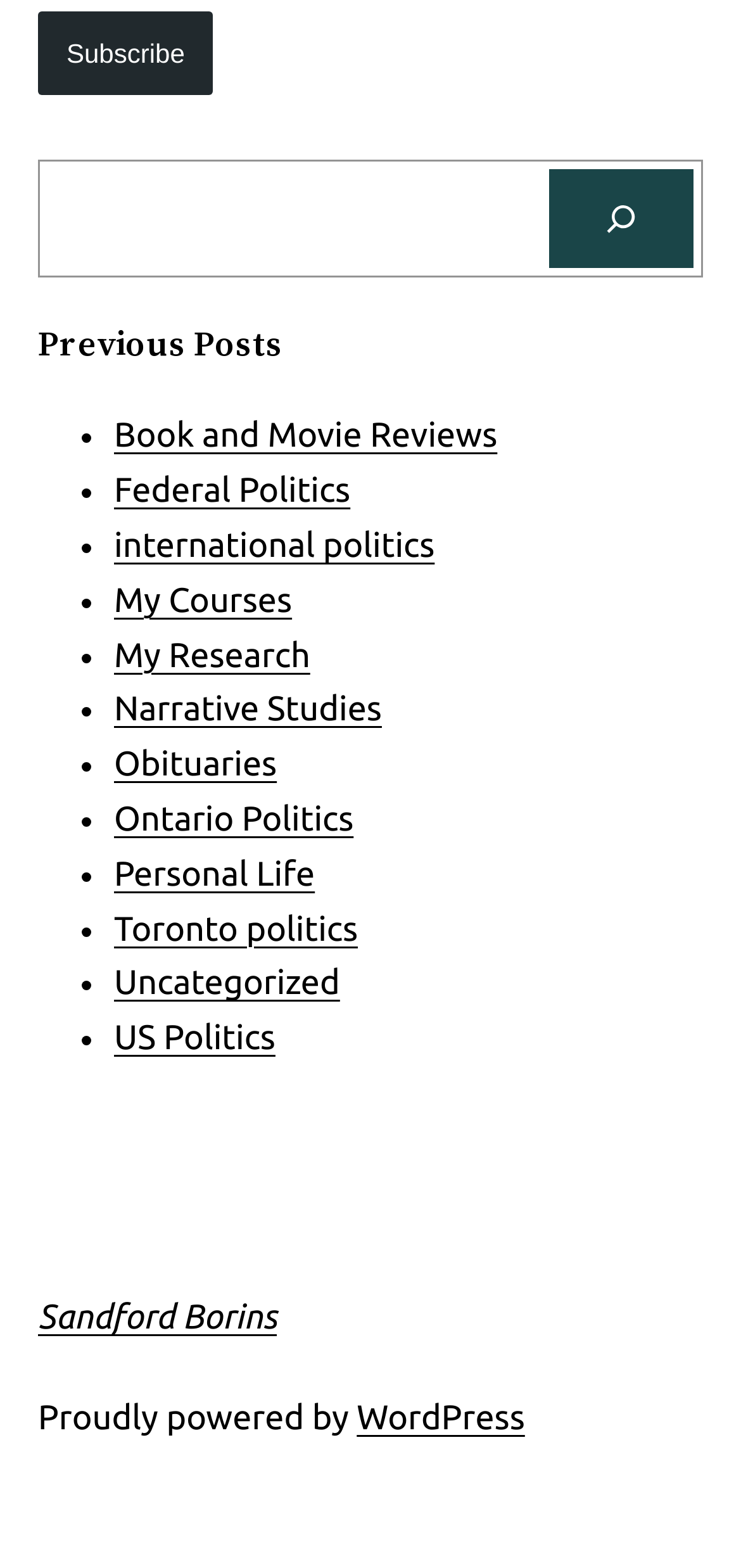Please specify the bounding box coordinates of the clickable region to carry out the following instruction: "Check out the WordPress link". The coordinates should be four float numbers between 0 and 1, in the format [left, top, right, bottom].

[0.481, 0.892, 0.708, 0.916]